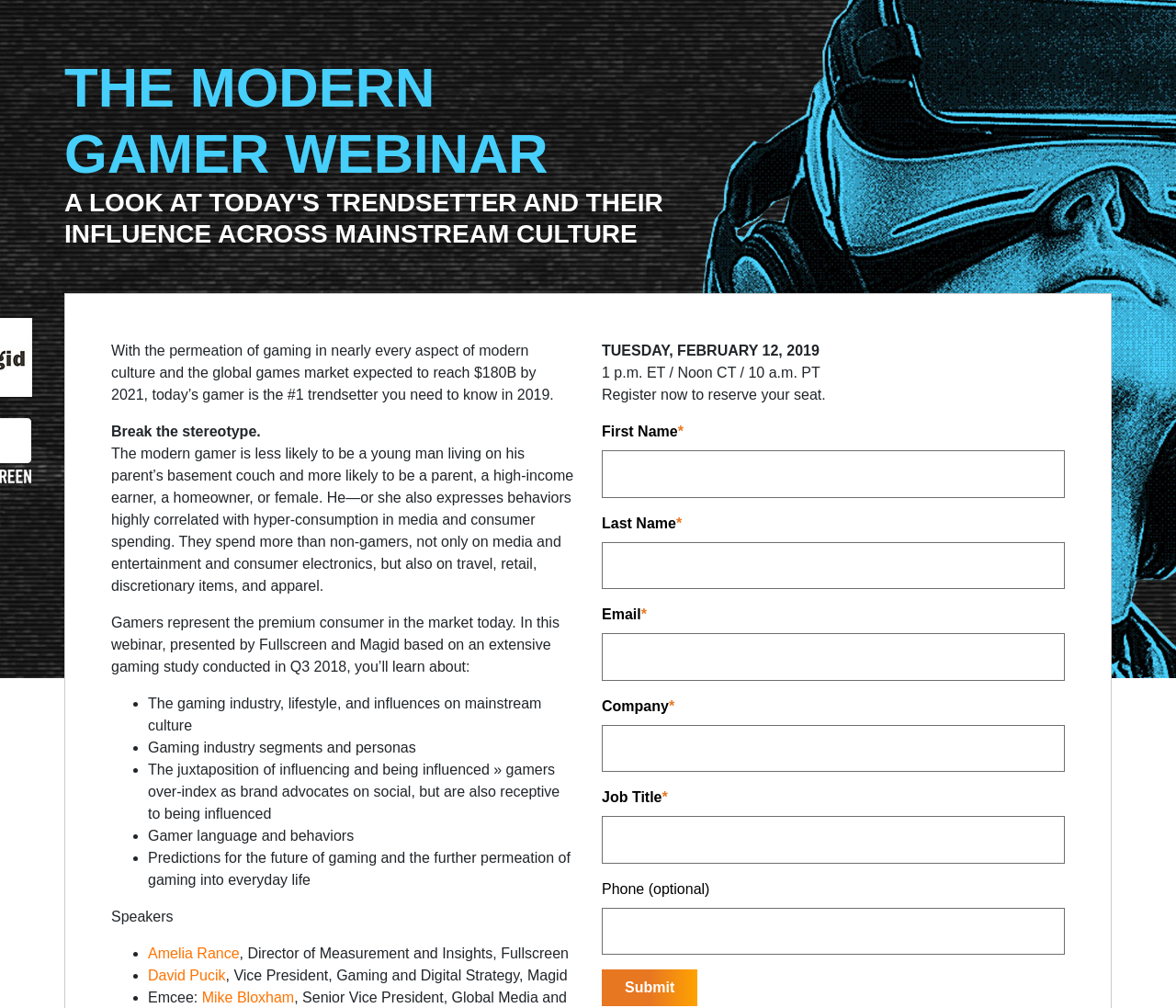Provide your answer in one word or a succinct phrase for the question: 
What is the topic of the webinar?

The modern gamer